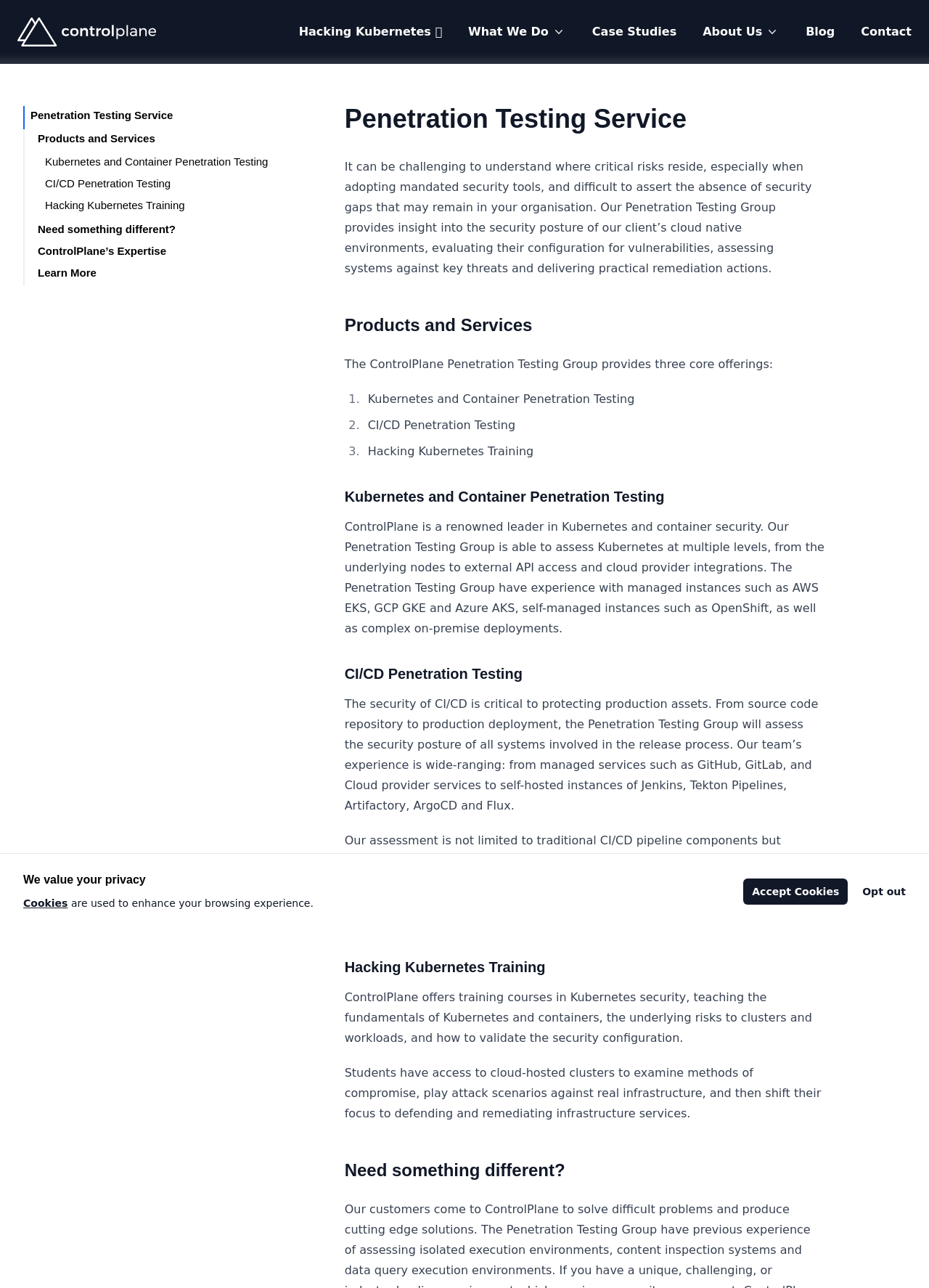For the given element description Contact, determine the bounding box coordinates of the UI element. The coordinates should follow the format (top-left x, top-left y, bottom-right x, bottom-right y) and be within the range of 0 to 1.

[0.927, 0.018, 0.981, 0.032]